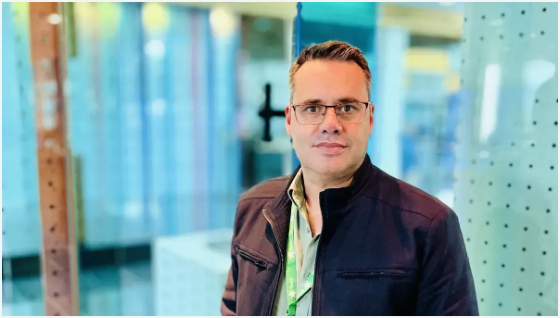Analyze the image and provide a detailed caption.

The image features a middle-aged man with short, neatly styled hair, wearing glasses and a dark jacket over a light shirt. He stands confidently in front of a modern, brightly colored background characterized by soft, blurred hues, suggesting a contemporary setting. The vibrant backdrop implies an environment that is likely associated with innovation or technology, fitting the themes of digital transformation and cybersecurity. This image accompanies an article discussing Patric Balmer's recent appointment as the managed security service provider (MSSP) lead at Spark for its cyber defense business, highlighting his expertise within the sector. His expression reflects professionalism and an approachable demeanor, resonating with the context of his significant new role.